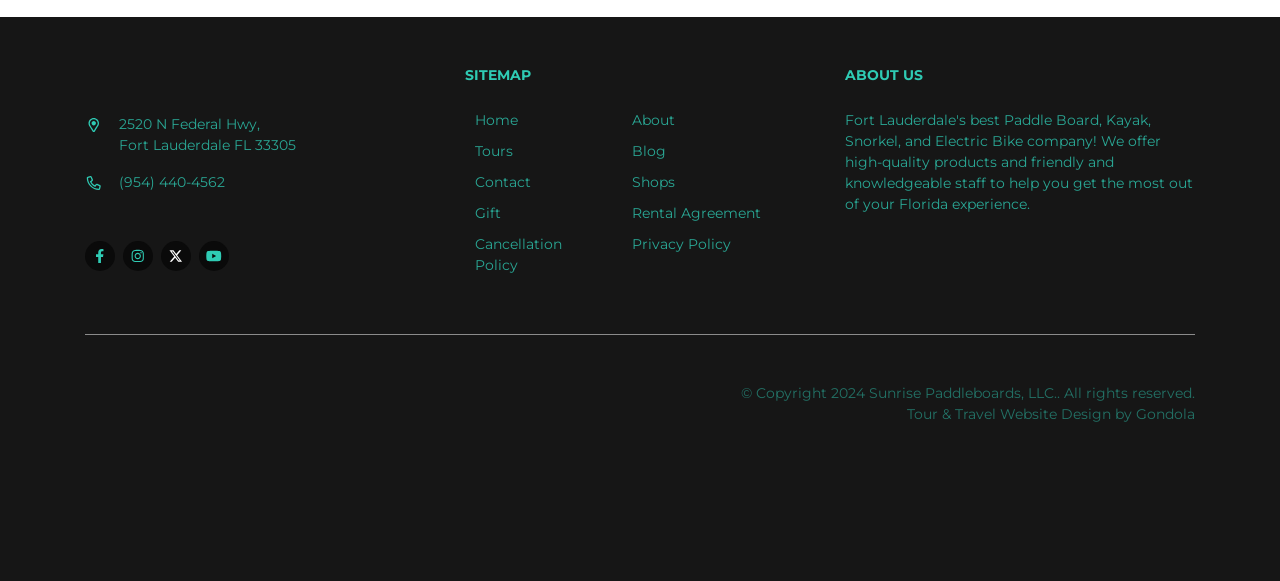Pinpoint the bounding box coordinates of the clickable area needed to execute the instruction: "visit the Facebook page". The coordinates should be specified as four float numbers between 0 and 1, i.e., [left, top, right, bottom].

[0.066, 0.415, 0.09, 0.466]